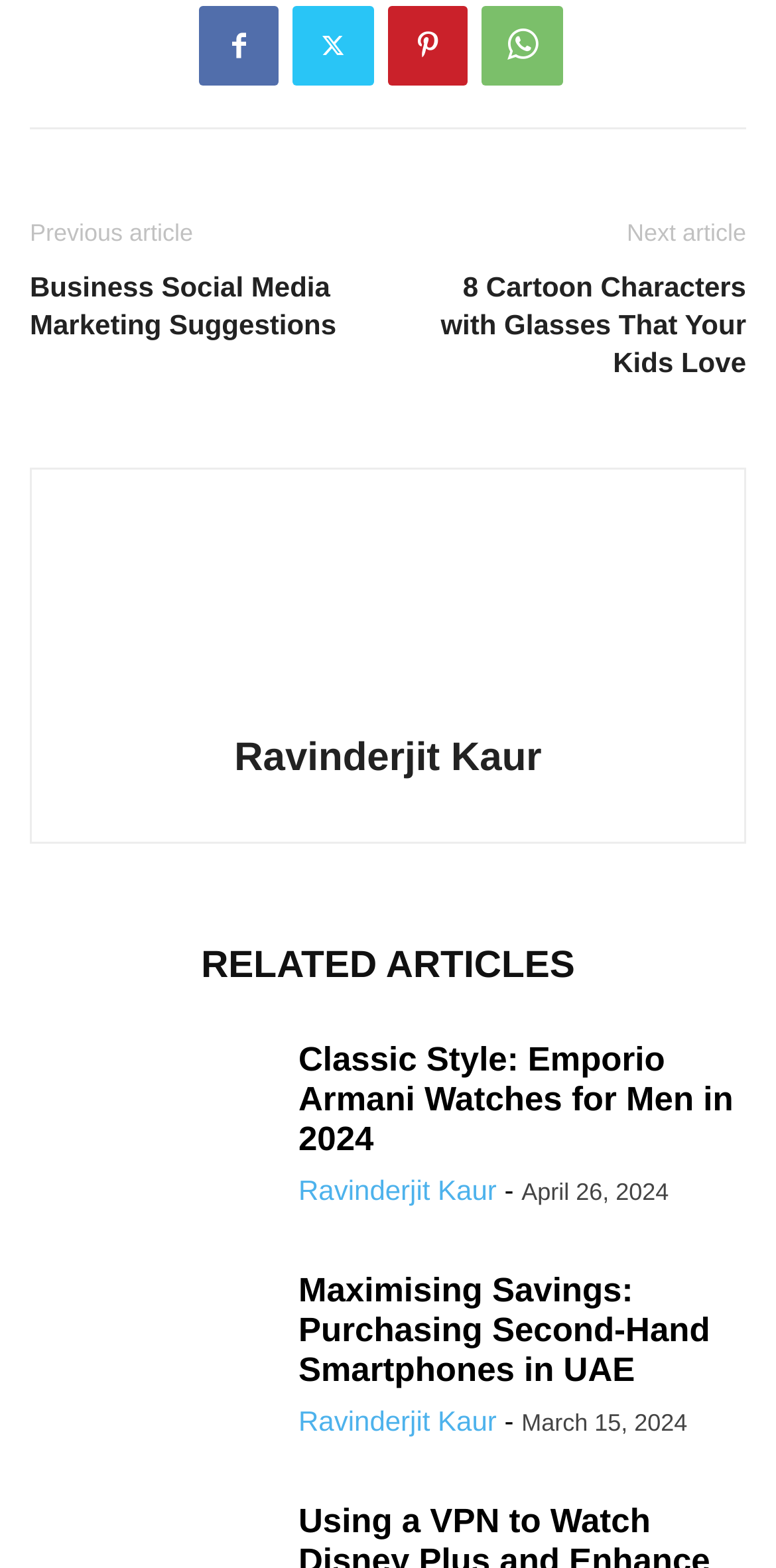Determine the bounding box coordinates of the element's region needed to click to follow the instruction: "Read Business Social Media Marketing Suggestions". Provide these coordinates as four float numbers between 0 and 1, formatted as [left, top, right, bottom].

[0.038, 0.171, 0.474, 0.219]